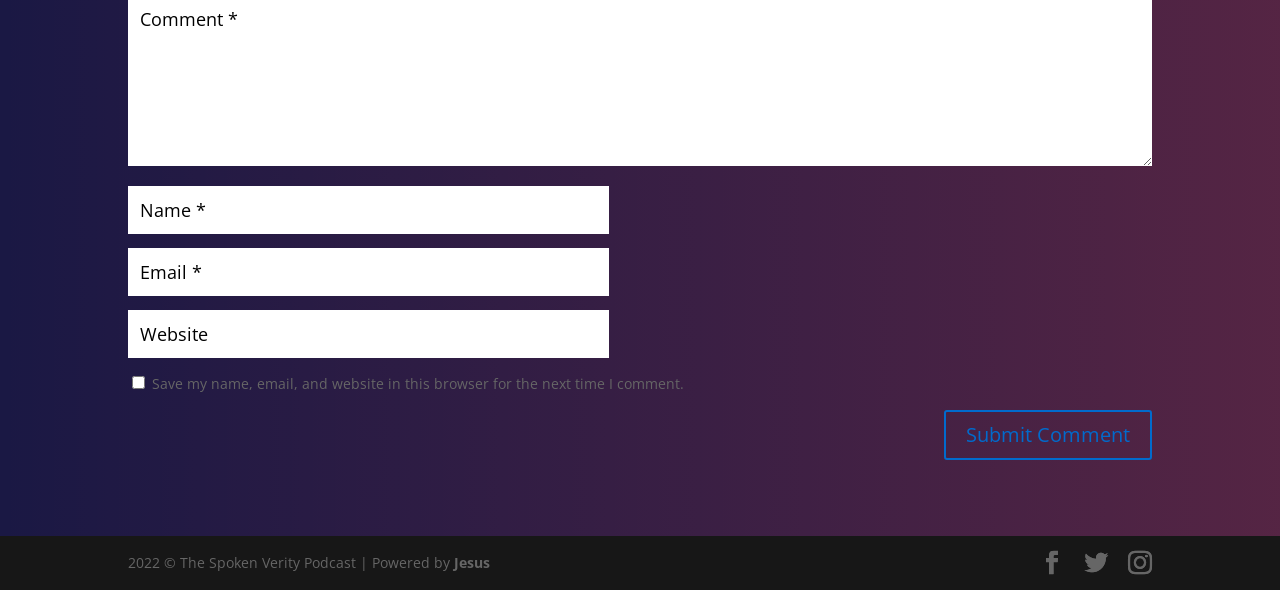Locate the bounding box coordinates of the area where you should click to accomplish the instruction: "Visit the Jesus link".

[0.355, 0.937, 0.383, 0.969]